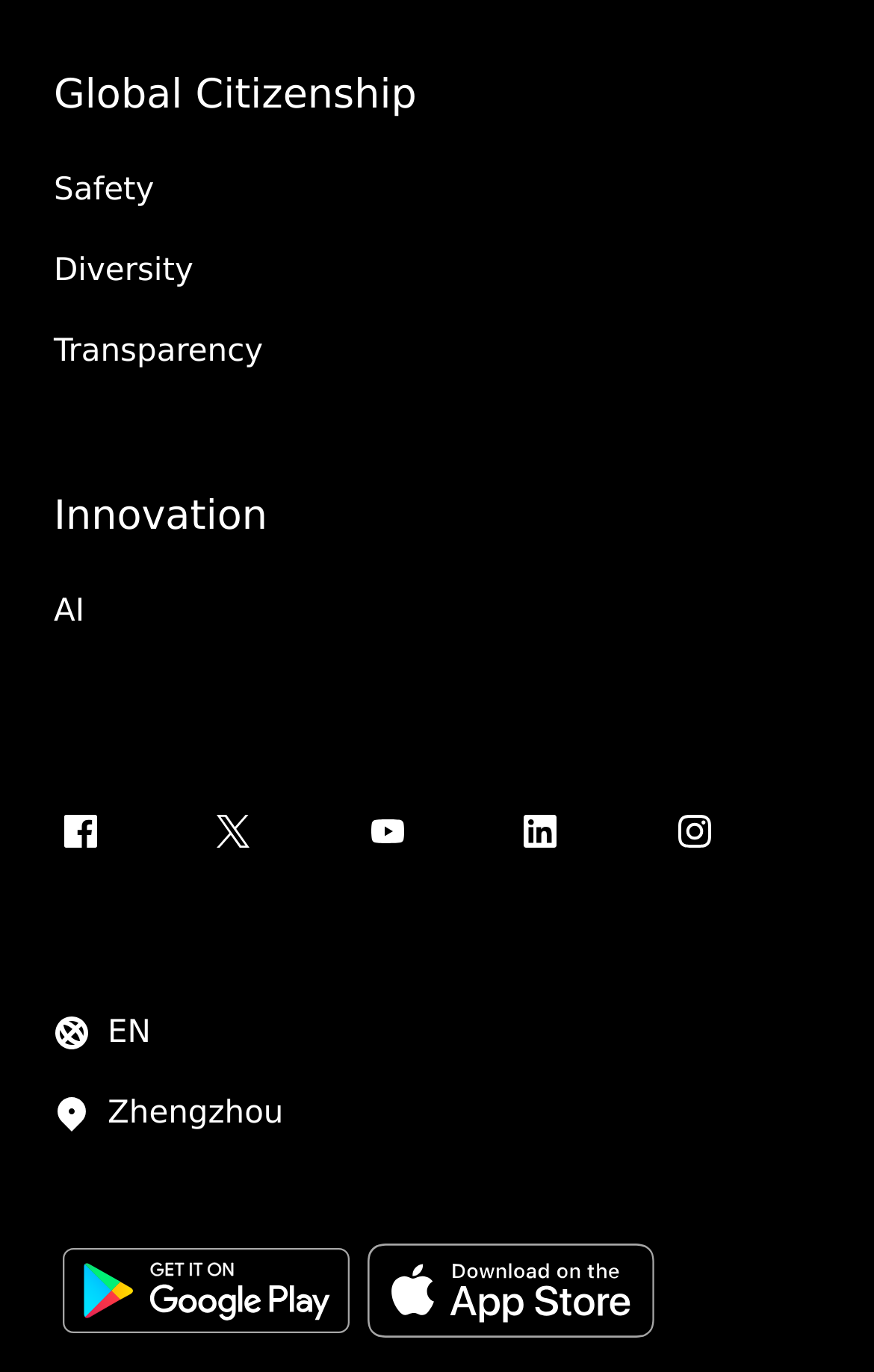Respond to the following question using a concise word or phrase: 
What is the first link on the webpage?

Safety